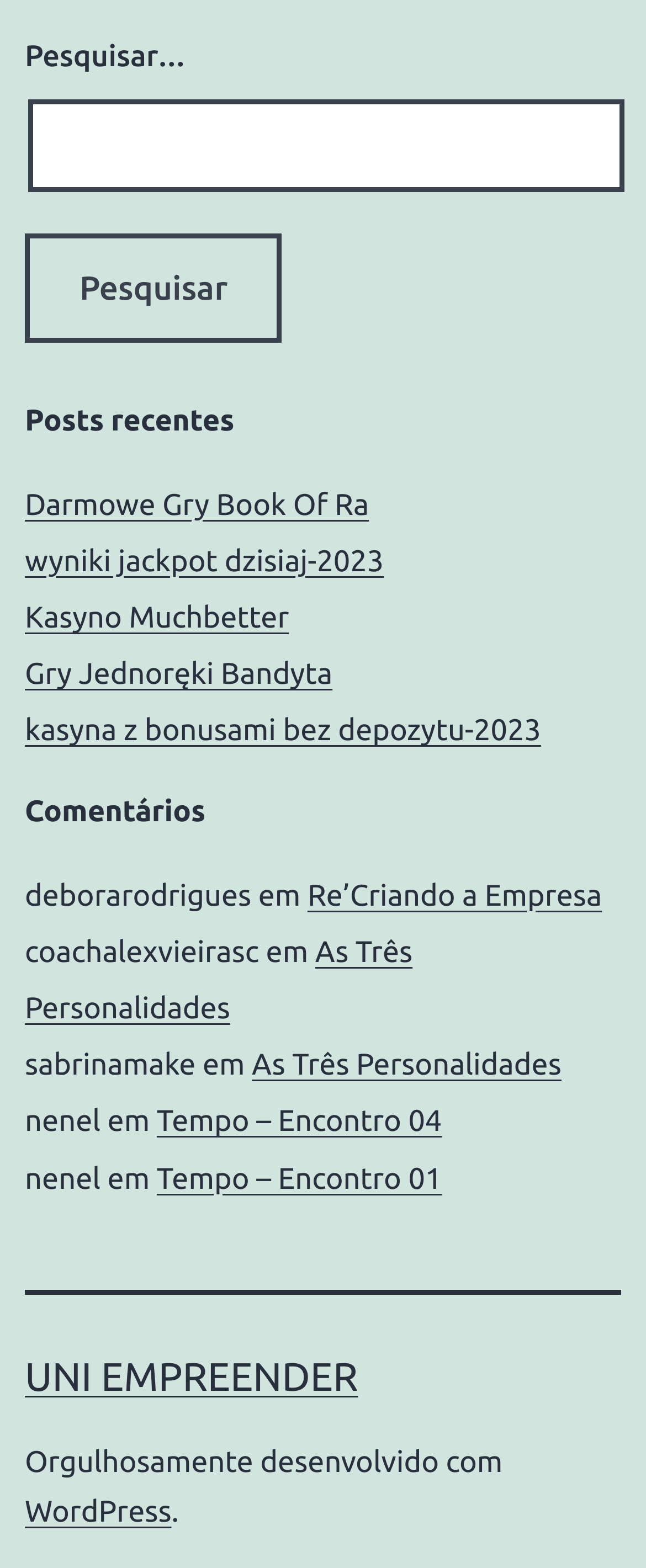Locate the bounding box coordinates of the area you need to click to fulfill this instruction: 'Visit the UNI EMPREENDER page'. The coordinates must be in the form of four float numbers ranging from 0 to 1: [left, top, right, bottom].

[0.038, 0.863, 0.554, 0.892]